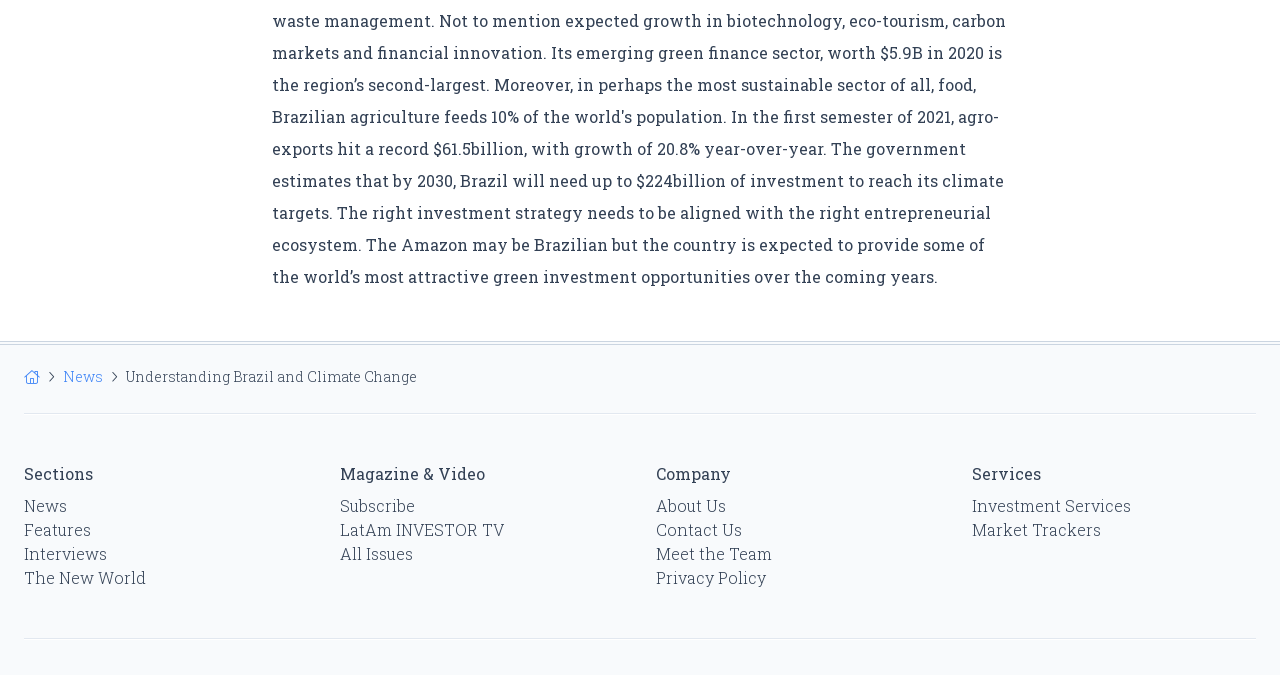Could you indicate the bounding box coordinates of the region to click in order to complete this instruction: "go to news".

[0.049, 0.544, 0.08, 0.572]